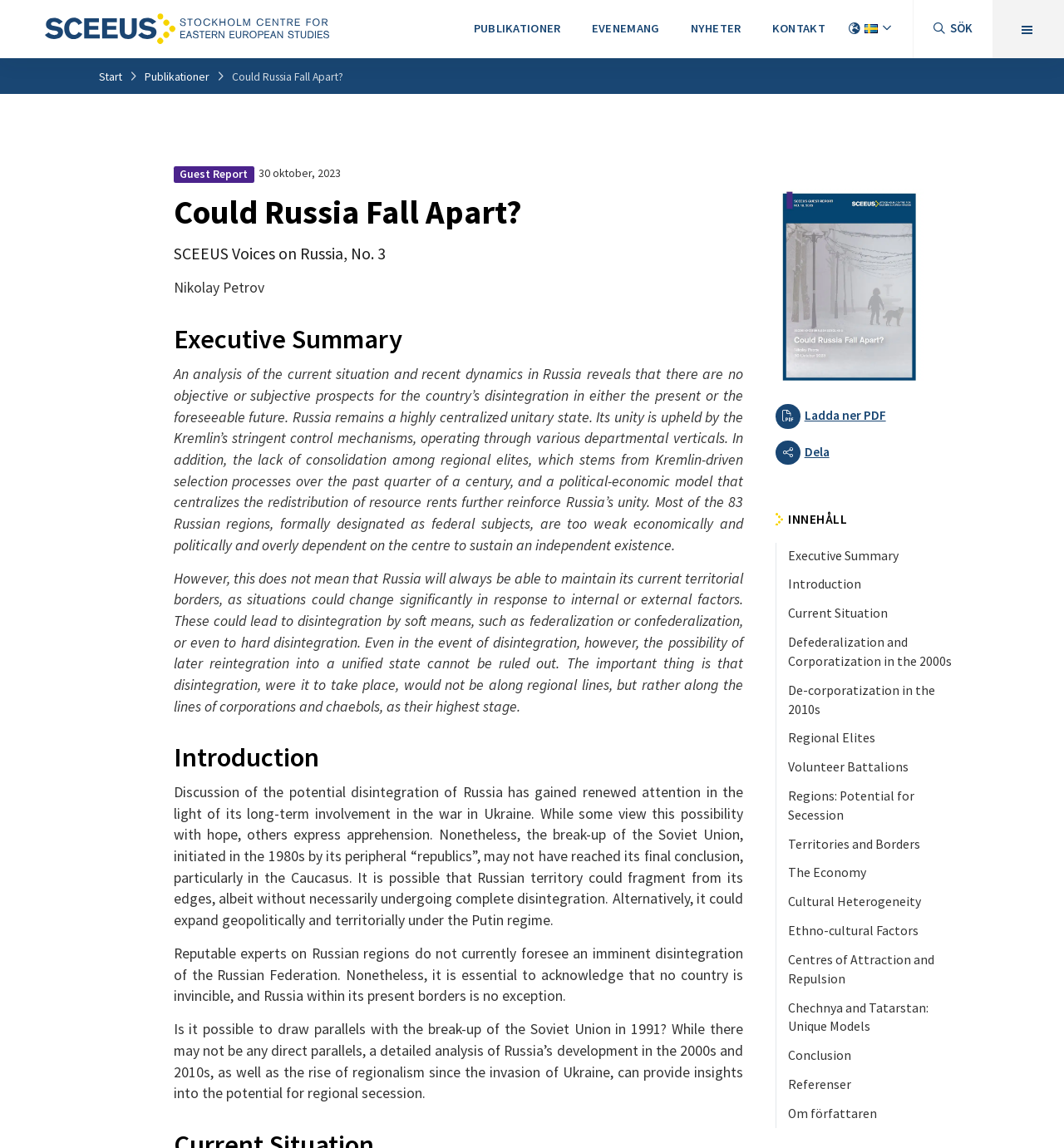What is the title of the report?
Look at the image and respond with a one-word or short-phrase answer.

Could Russia Fall Apart?